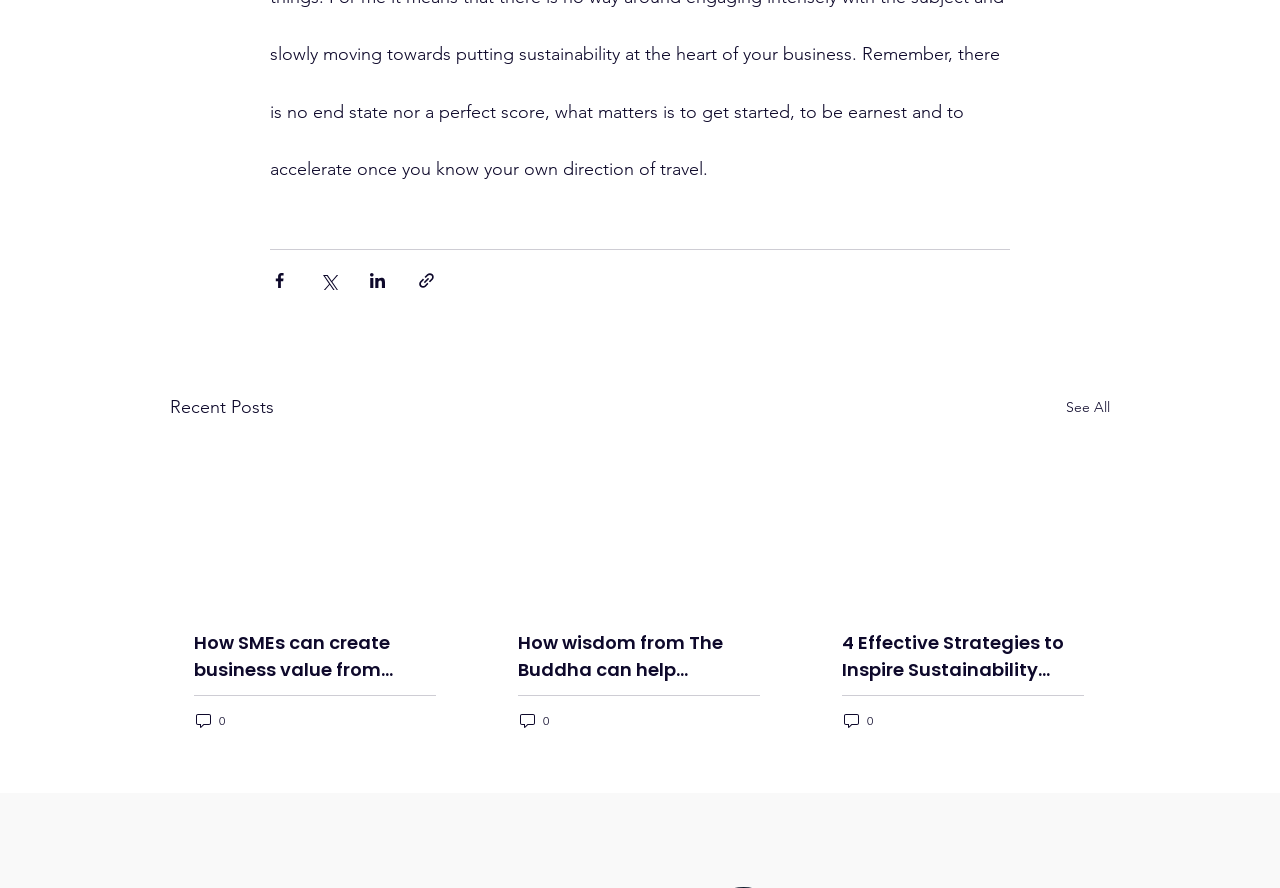What is the topic of the third article?
Based on the image, provide a one-word or brief-phrase response.

Sustainability Commitment